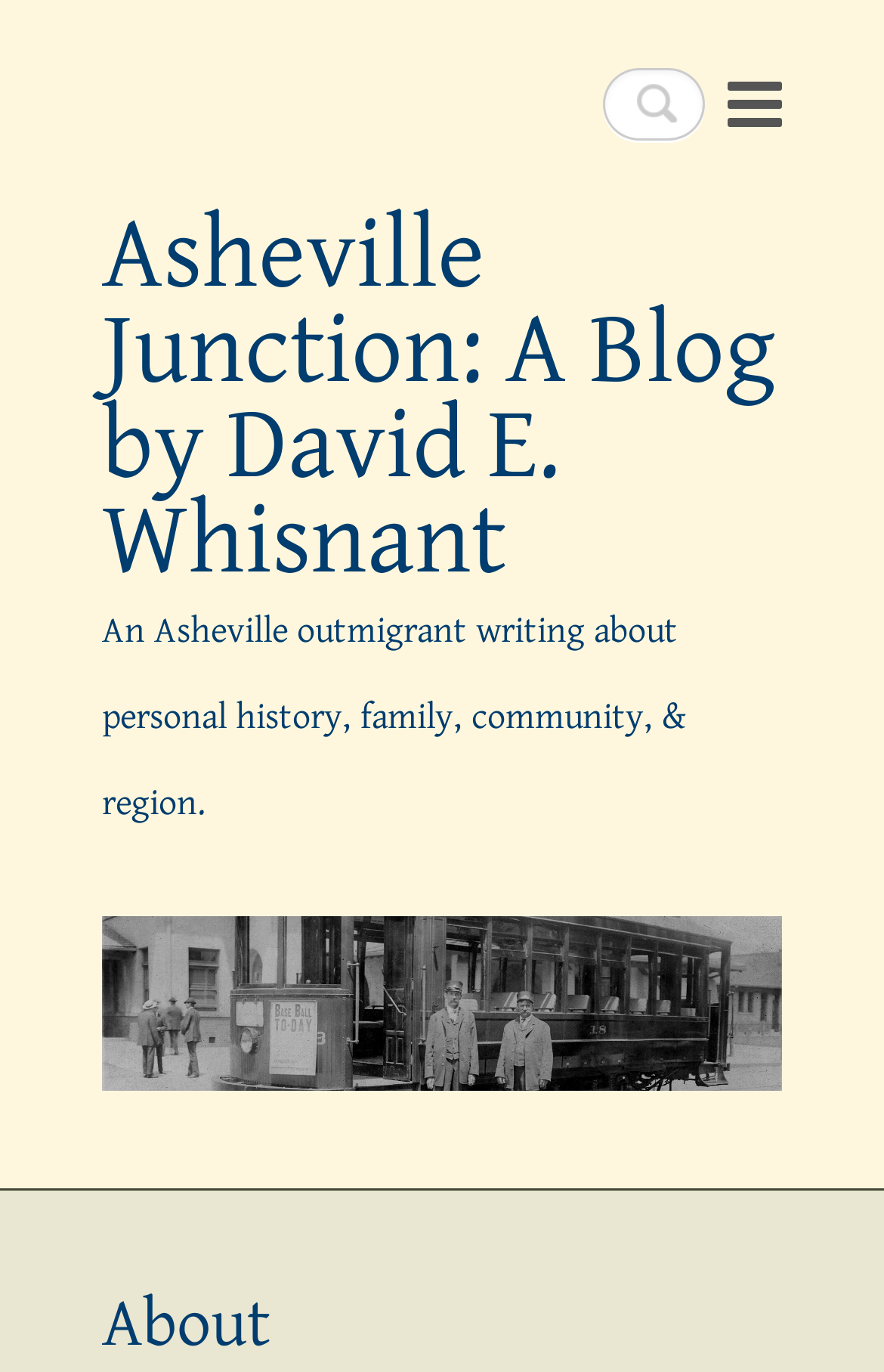What is the theme of the blog?
Please utilize the information in the image to give a detailed response to the question.

The subheading of the blog mentions that it is about personal history, family, community, and region, indicating that these are the main themes of the blog.